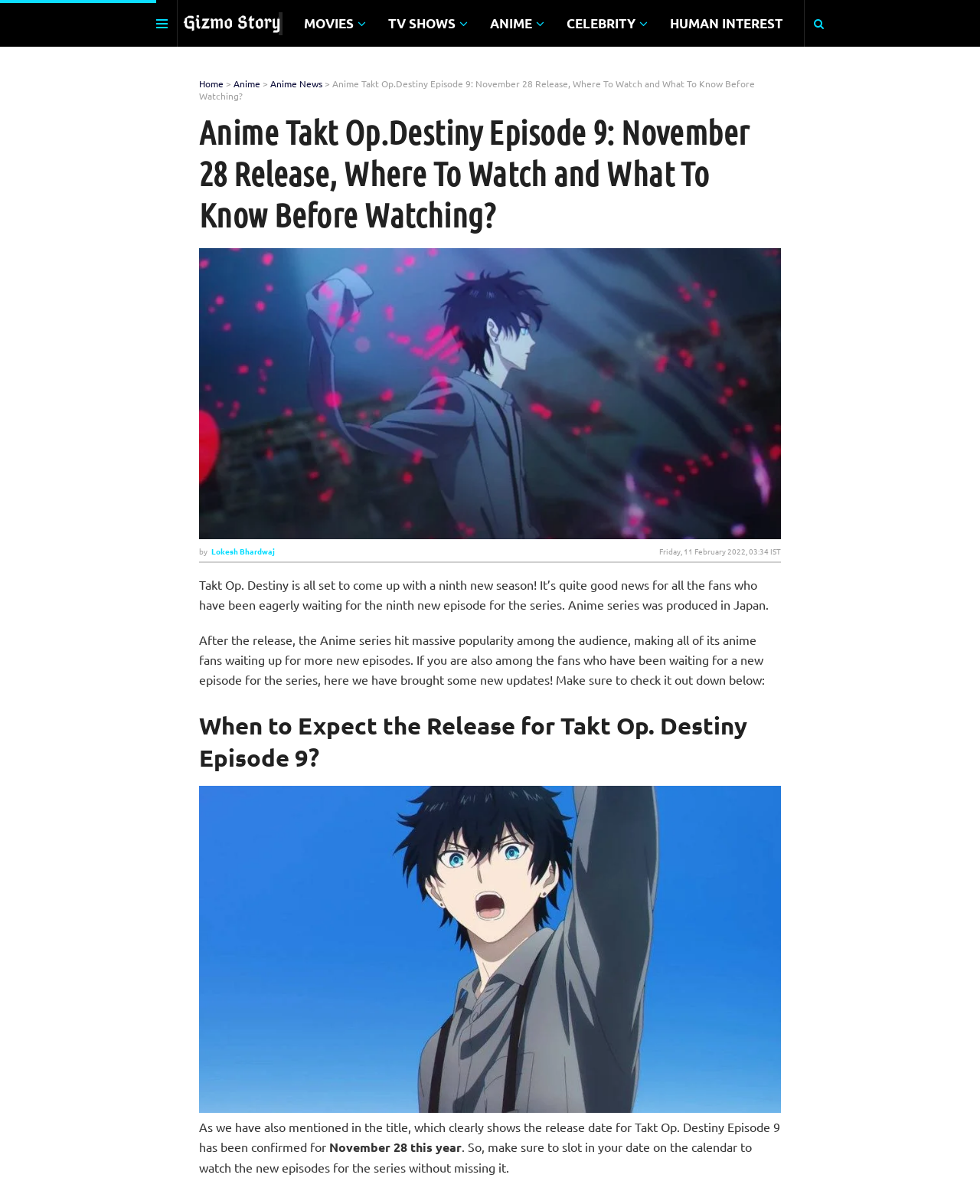Respond to the question with just a single word or phrase: 
What is the release date of Takt Op. Destiny Episode 9?

November 28